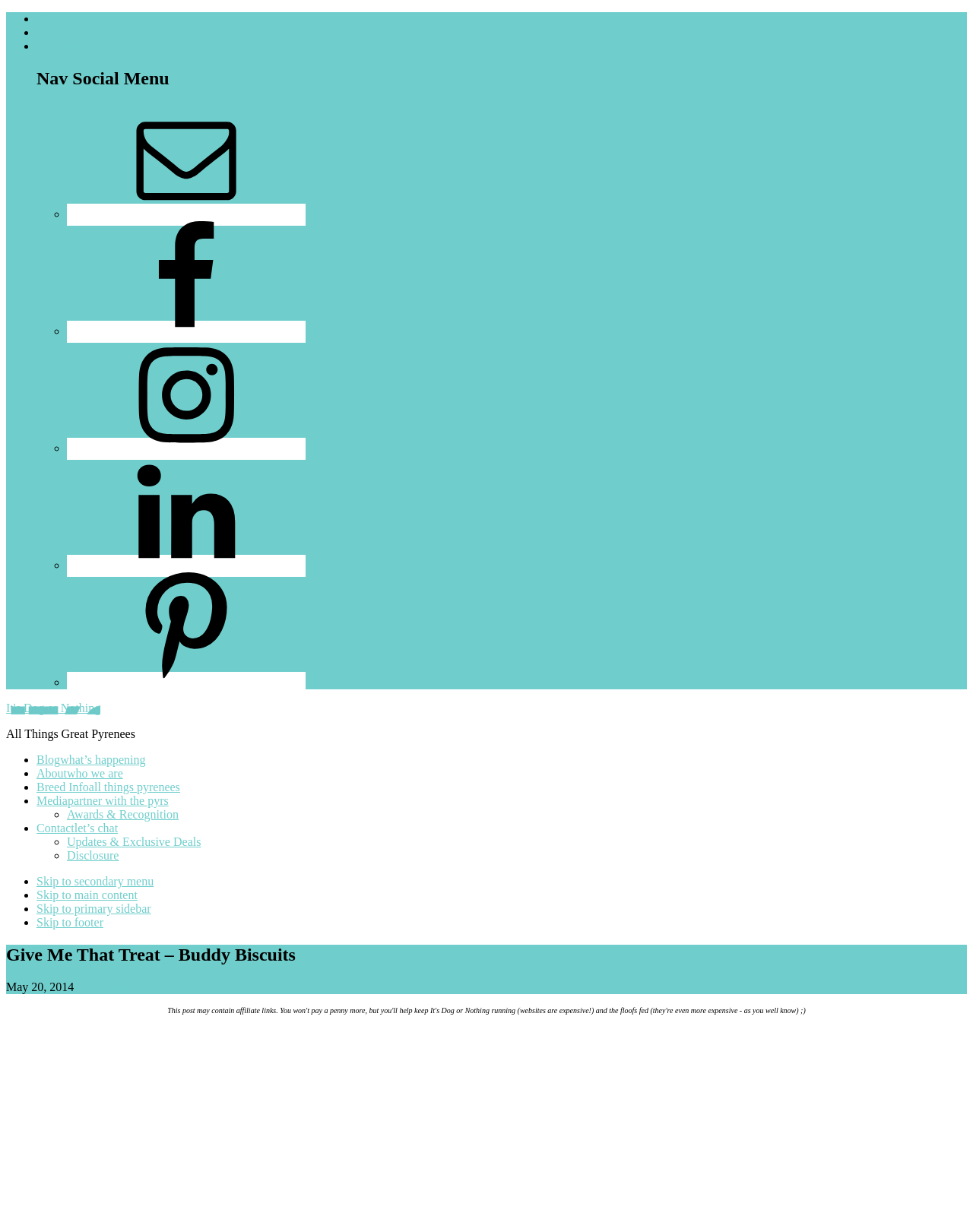Generate a comprehensive description of the webpage content.

The webpage is a review of Buddy Biscuits on a website called "Give Me That Treat - It's Dog Or Nothing". The page has a navigation menu at the top, divided into two sections: "Main" and "Secondary". The "Main" menu has links to "Blog", "Amazon Shop", and "Pyr Apparel & Gifts", as well as social media links to "Email", "Facebook", "Instagram", "LinkedIn", and "Pinterest". The "Secondary" menu has links to "Blog", "About", "Breed Info", "Media", "Awards & Recognition", "Contact", "Updates & Exclusive Deals", and "Disclosure".

Below the navigation menu, there is a heading that reads "Give Me That Treat – Buddy Biscuits" and a timestamp indicating that the review was posted on May 20, 2014. There is also a link to "16 Comments" below the heading.

The review itself is not explicitly described in the accessibility tree, but it likely occupies the main content area of the page. There are no images on the page, but there are icons associated with the social media links. The overall layout of the page is organized, with clear headings and concise text.